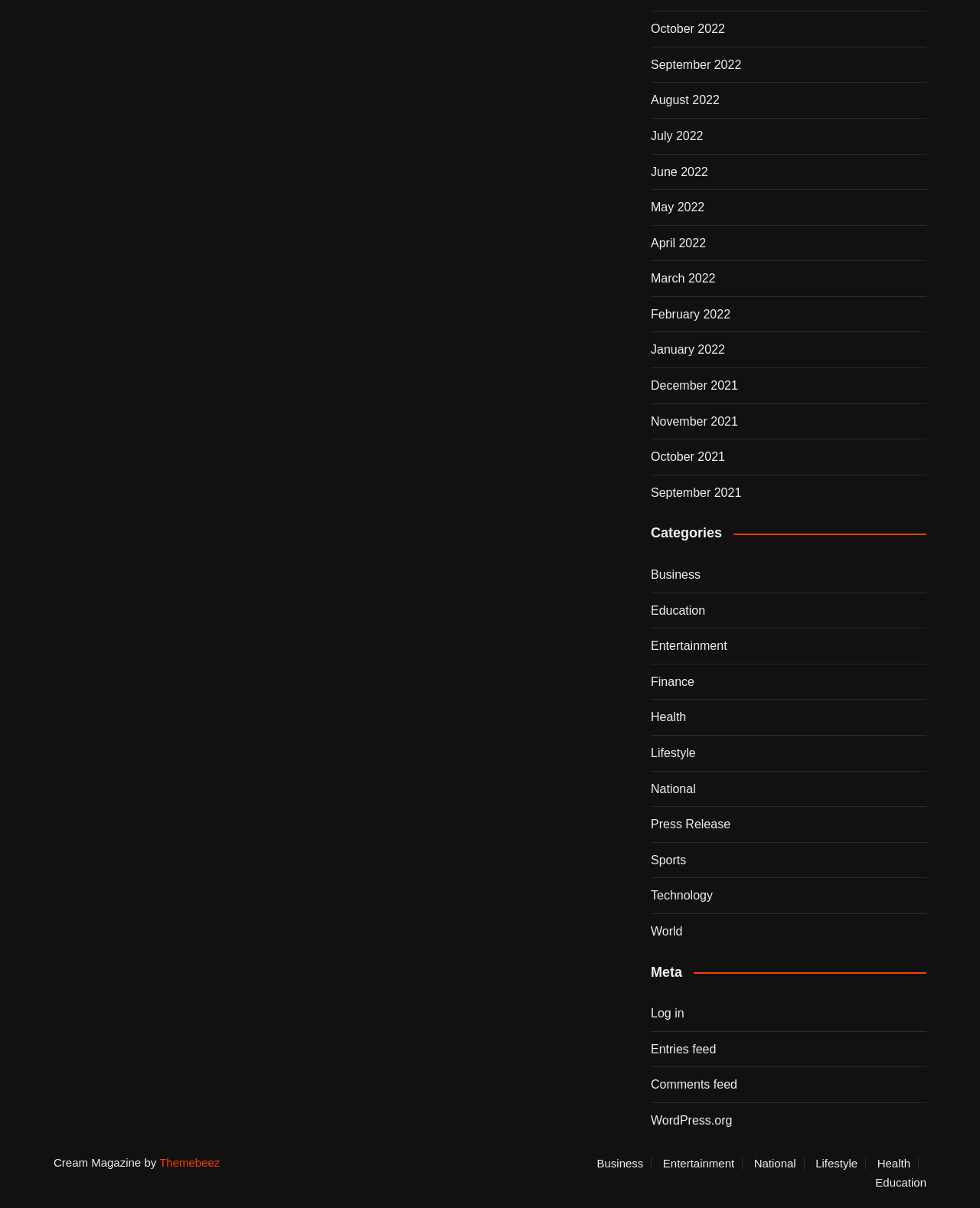What is the purpose of the 'Log in' link?
Give a single word or phrase answer based on the content of the image.

To log in to the website